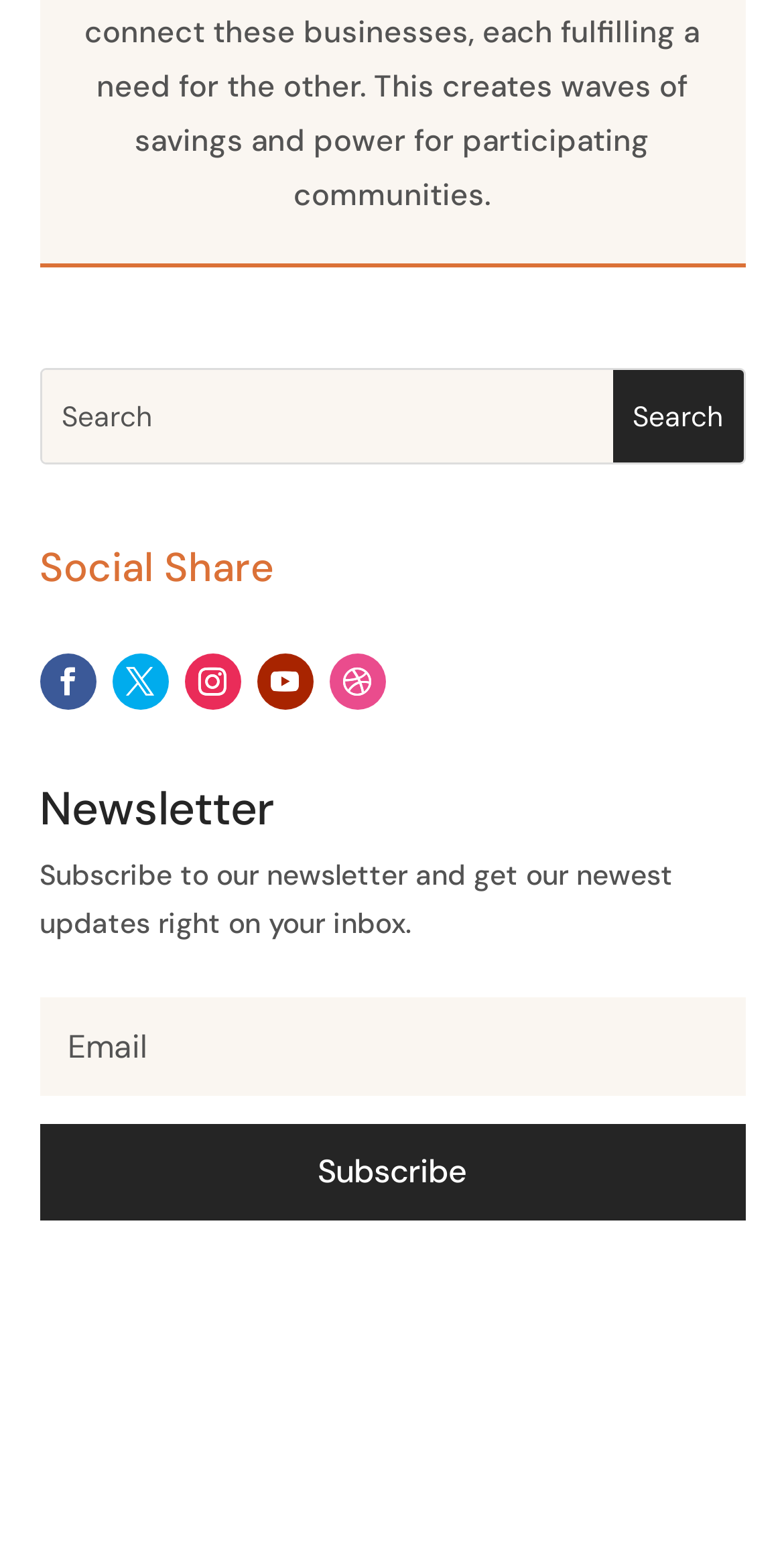Extract the bounding box for the UI element that matches this description: "Follow".

[0.327, 0.417, 0.399, 0.453]